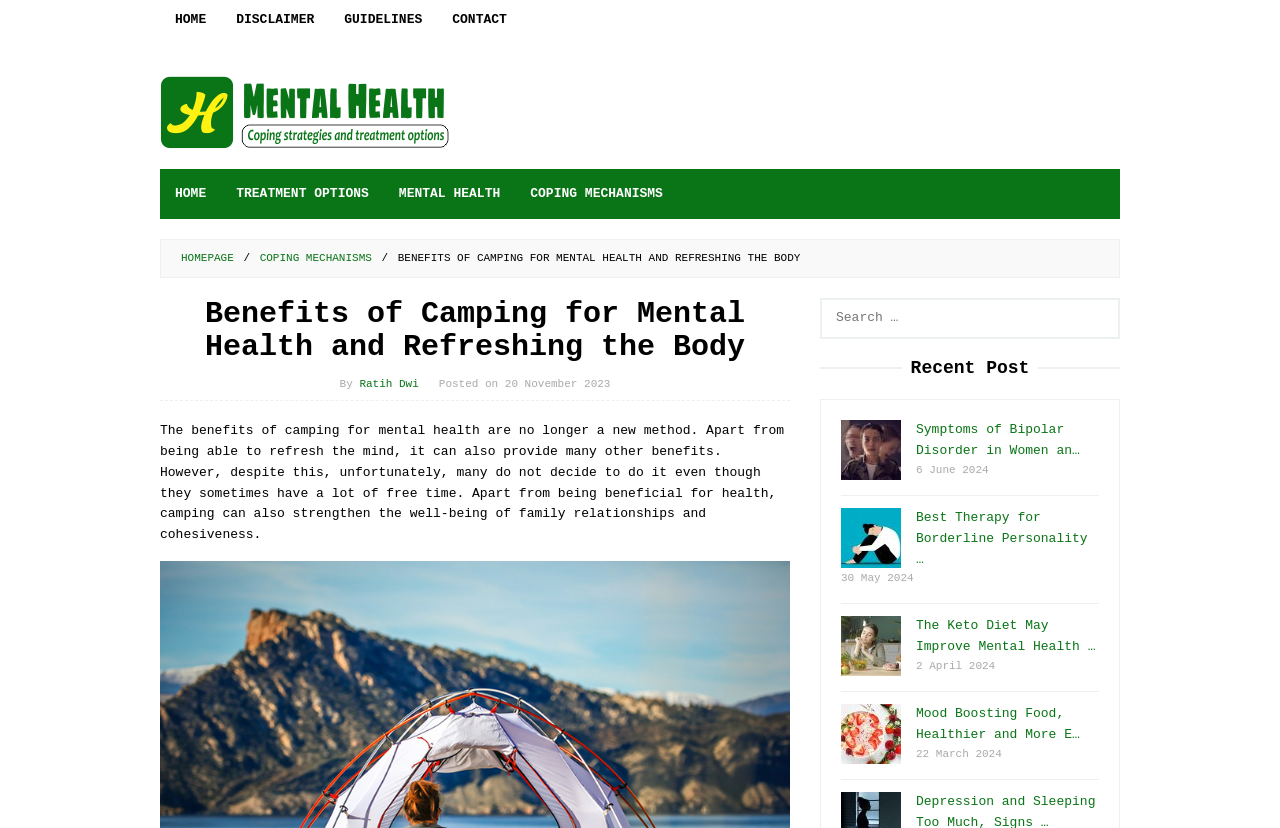Please indicate the bounding box coordinates for the clickable area to complete the following task: "search for mental health topics". The coordinates should be specified as four float numbers between 0 and 1, i.e., [left, top, right, bottom].

[0.641, 0.36, 0.875, 0.41]